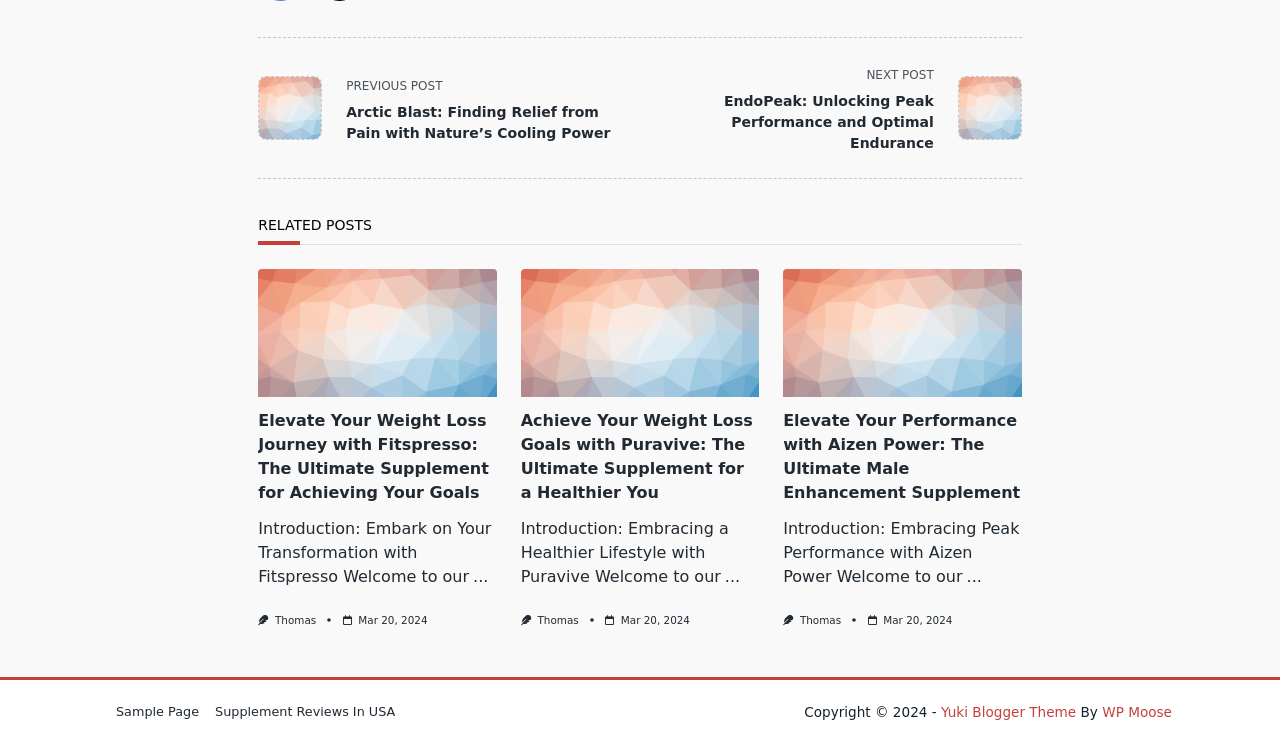What is the name of the author of the first related post?
Give a one-word or short-phrase answer derived from the screenshot.

Thomas